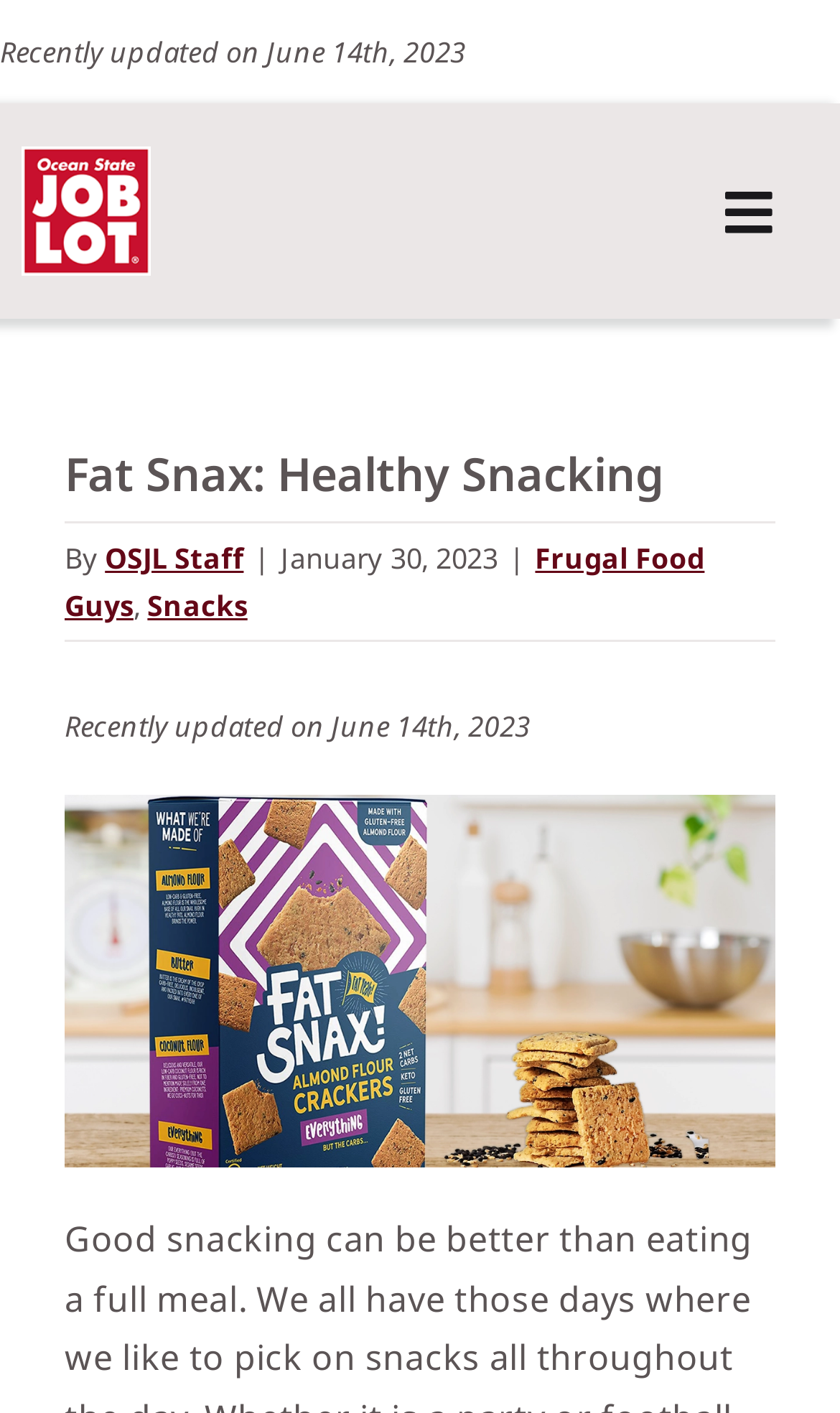Please identify the bounding box coordinates of the region to click in order to complete the task: "Click the toggle navigation button". The coordinates must be four float numbers between 0 and 1, specified as [left, top, right, bottom].

[0.808, 0.113, 0.974, 0.187]